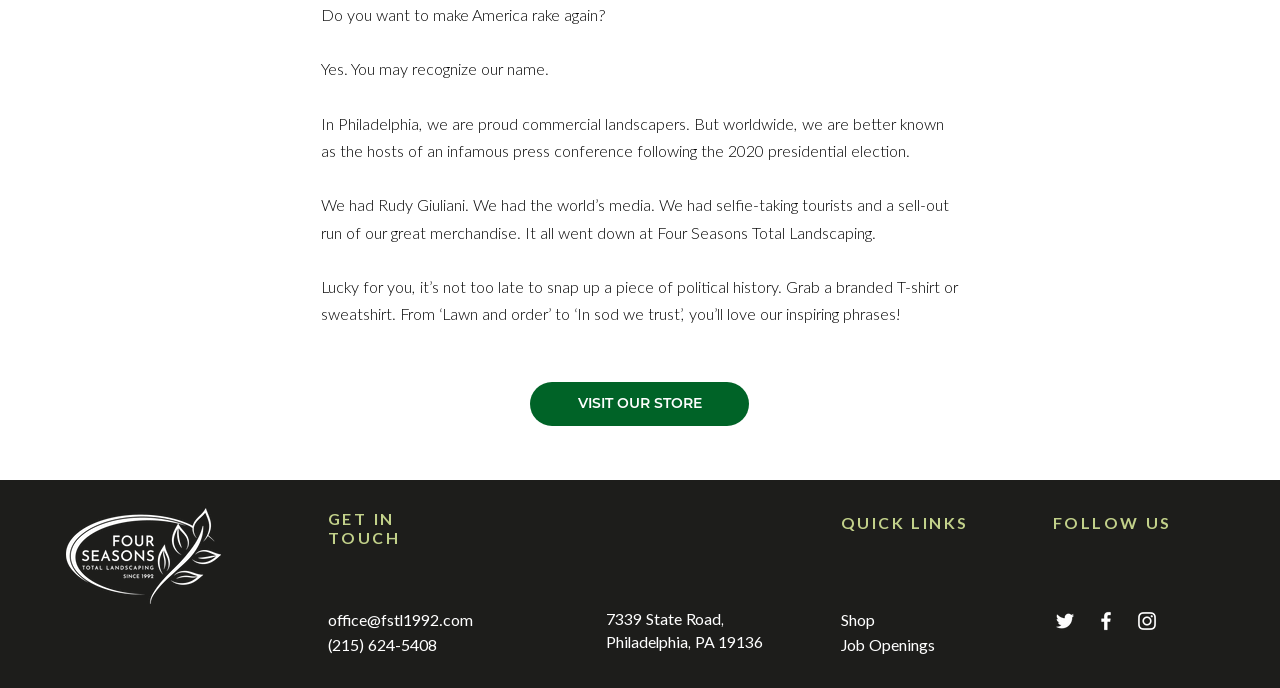Find the bounding box of the UI element described as follows: "Job Openings".

[0.657, 0.922, 0.768, 0.957]